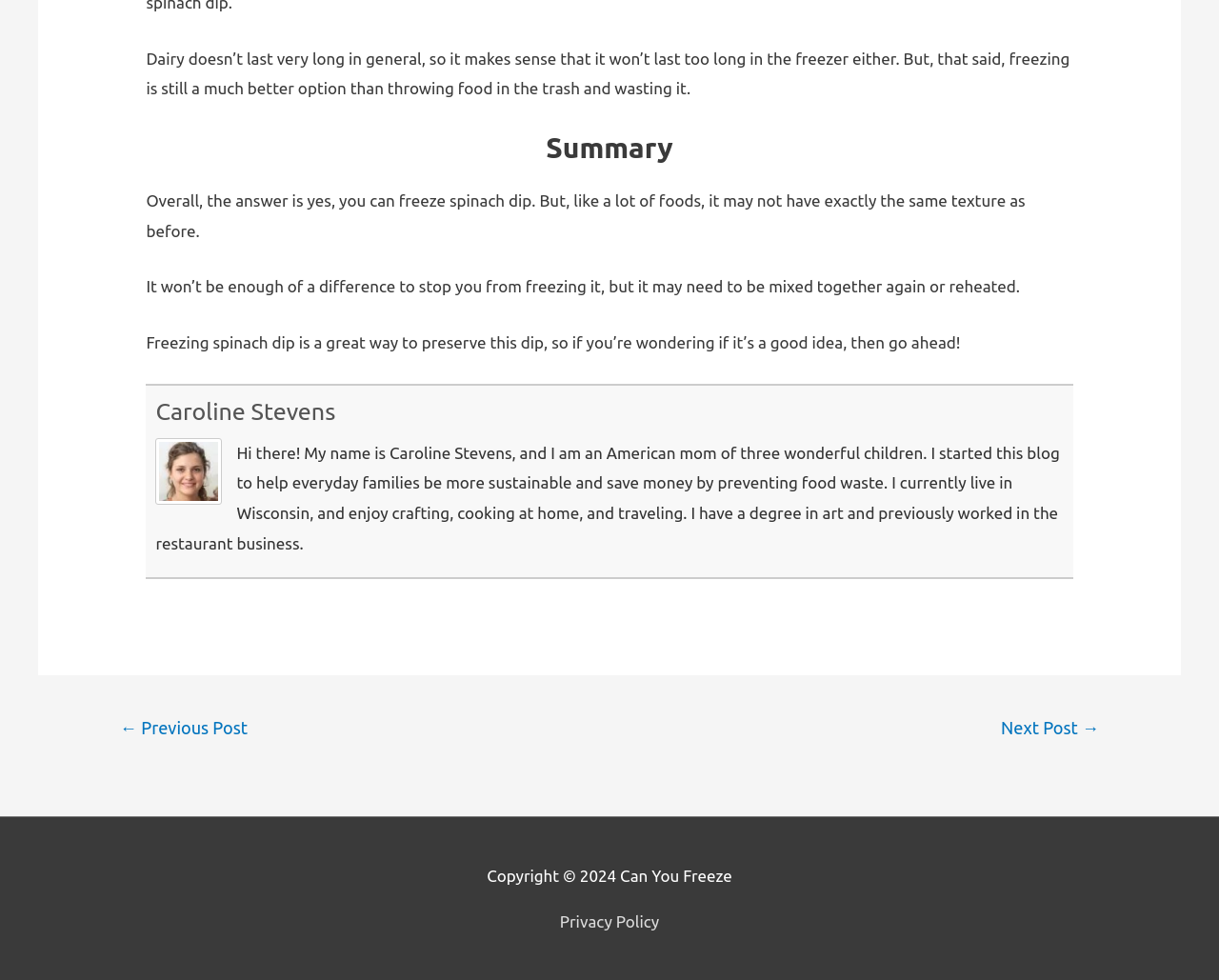Respond to the question with just a single word or phrase: 
What is the topic of the article?

Freezing spinach dip